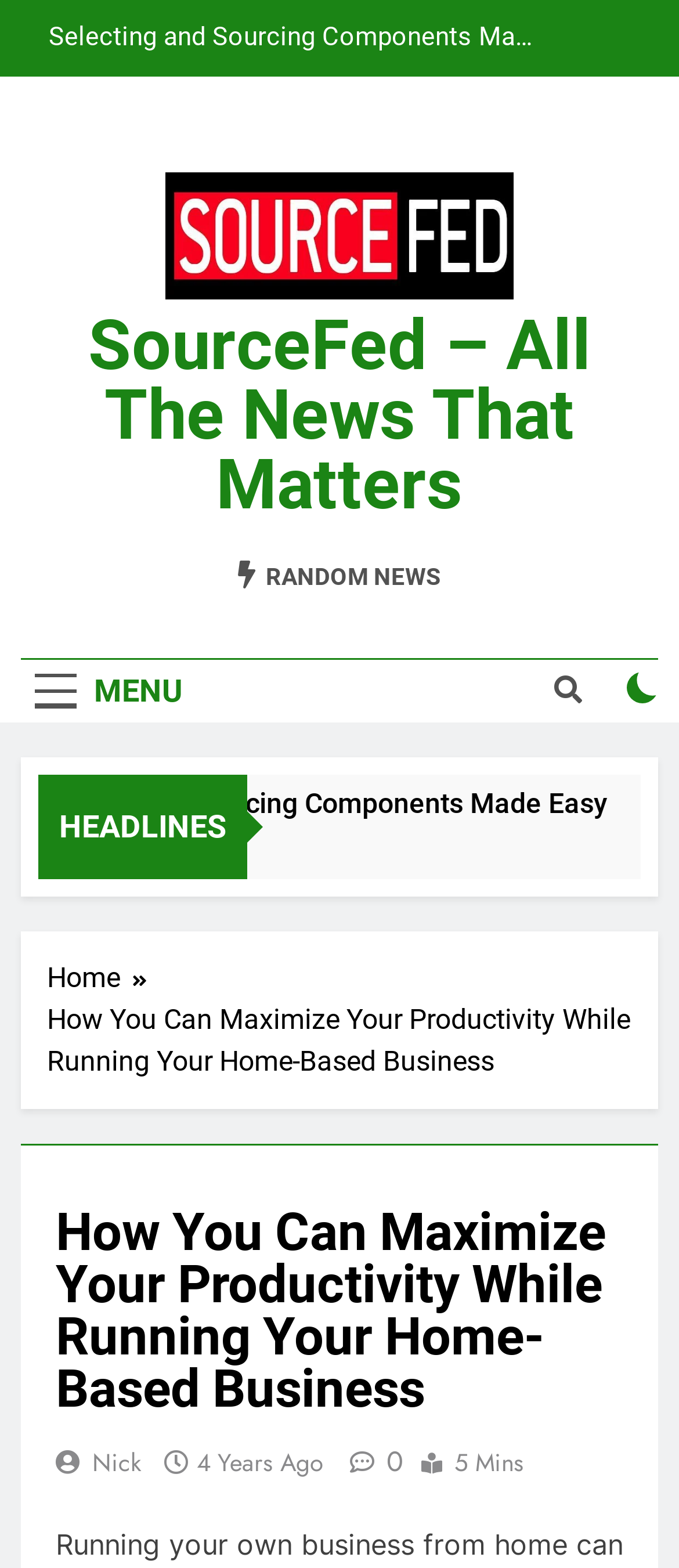Determine the bounding box coordinates for the area you should click to complete the following instruction: "visit Nick's page".

[0.136, 0.921, 0.208, 0.943]